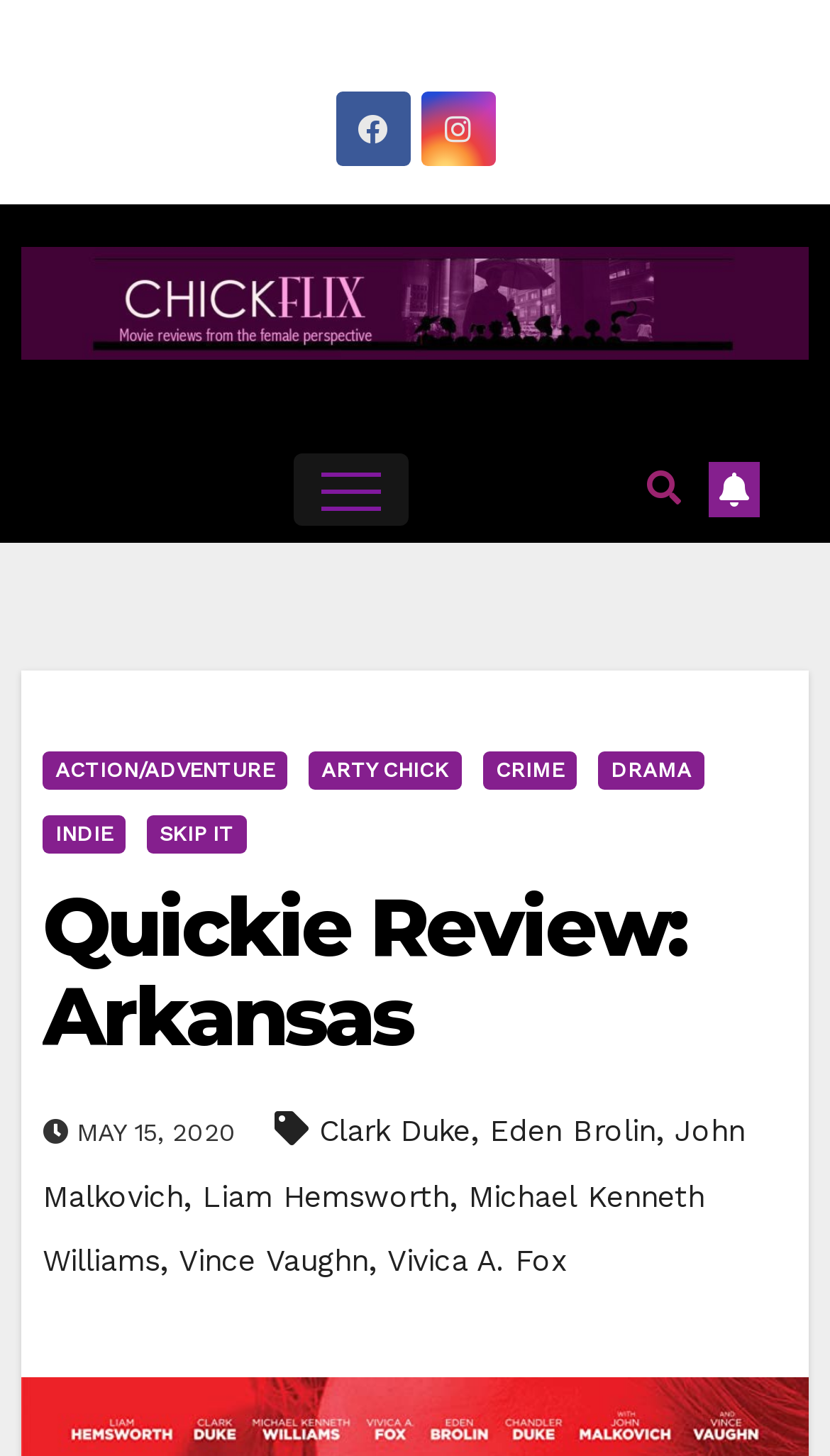Find the bounding box coordinates for the area that must be clicked to perform this action: "Click the toggle navigation button".

[0.353, 0.311, 0.491, 0.361]